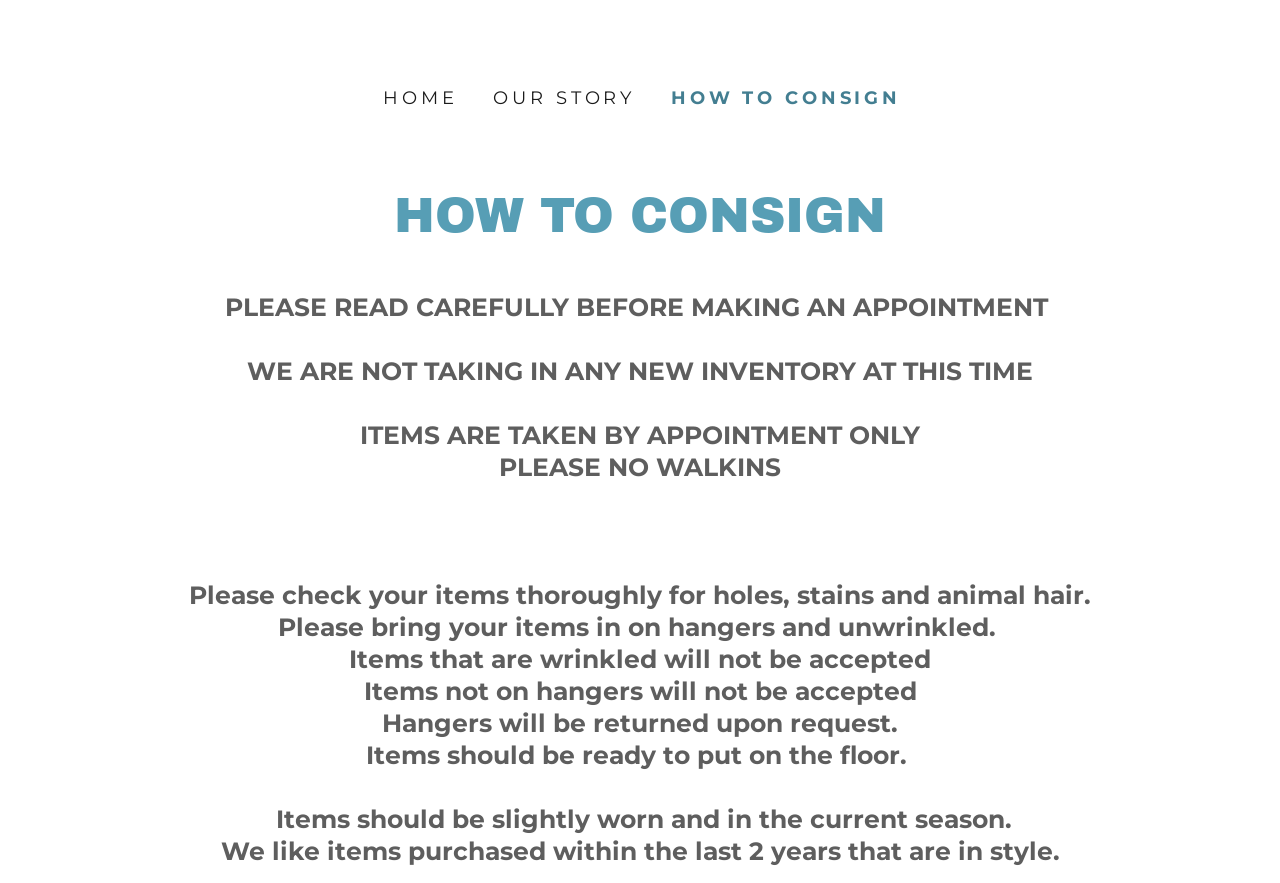Describe all the key features of the webpage in detail.

The webpage is about "How to Consign" and appears to be a guide or instructions for consigning items. At the top, there is a main navigation menu with four links: "HOME", "OUR STORY", "HOW TO CONSIGN", and possibly a dropdown menu associated with "HOME". 

Below the navigation menu, there is a prominent heading "HOW TO CONSIGN" that spans almost the entire width of the page. 

The main content of the page is divided into several sections, each containing static text that provides guidelines and rules for consigning items. The first section starts with a warning to "PLEASE READ CAREFULLY BEFORE MAKING AN APPOINTMENT" and informs users that no new inventory is being accepted at this time. 

The following sections provide more specific guidelines, such as the requirement for items to be taken by appointment only, no walk-ins allowed, and the need to thoroughly check items for defects. There are also instructions on how to prepare items, including bringing them on hangers and unwrinkled, and a note that hangers can be returned upon request. 

Further down, there are additional guidelines on the condition and type of items accepted, including that they should be slightly worn, in the current season, and purchased within the last two years.